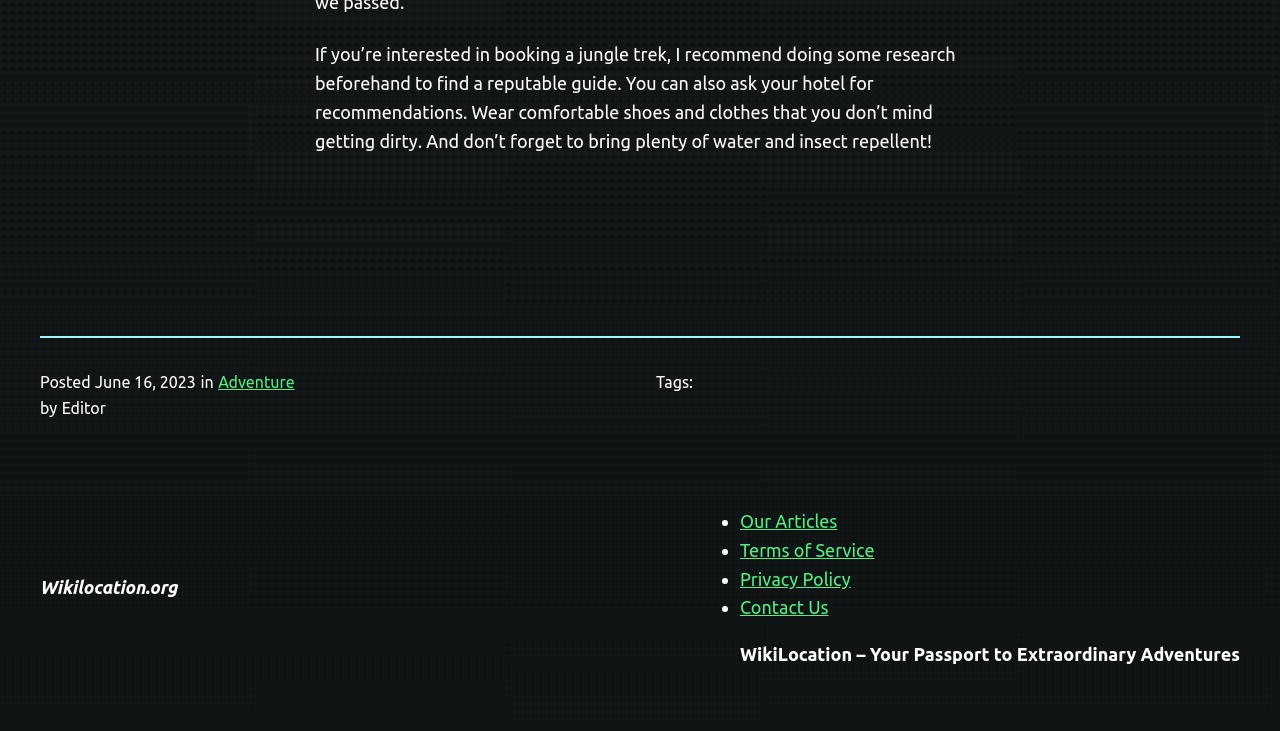Answer the question below in one word or phrase:
What are the types of links available in the footer?

Our Articles, Terms of Service, Privacy Policy, Contact Us